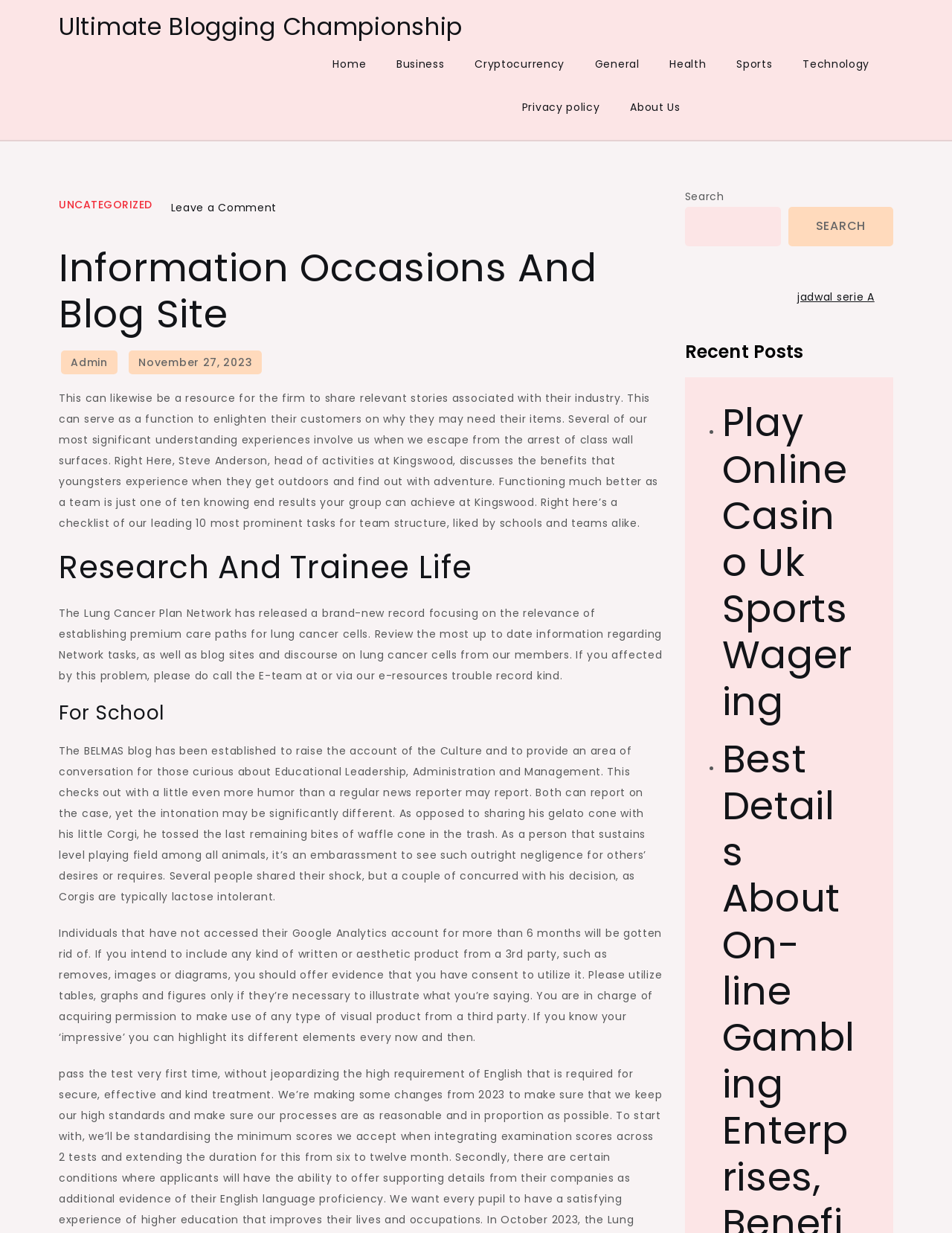Please find the bounding box coordinates of the section that needs to be clicked to achieve this instruction: "Click on the 'Play Online Casino Uk Sports Wagering' post".

[0.758, 0.324, 0.899, 0.588]